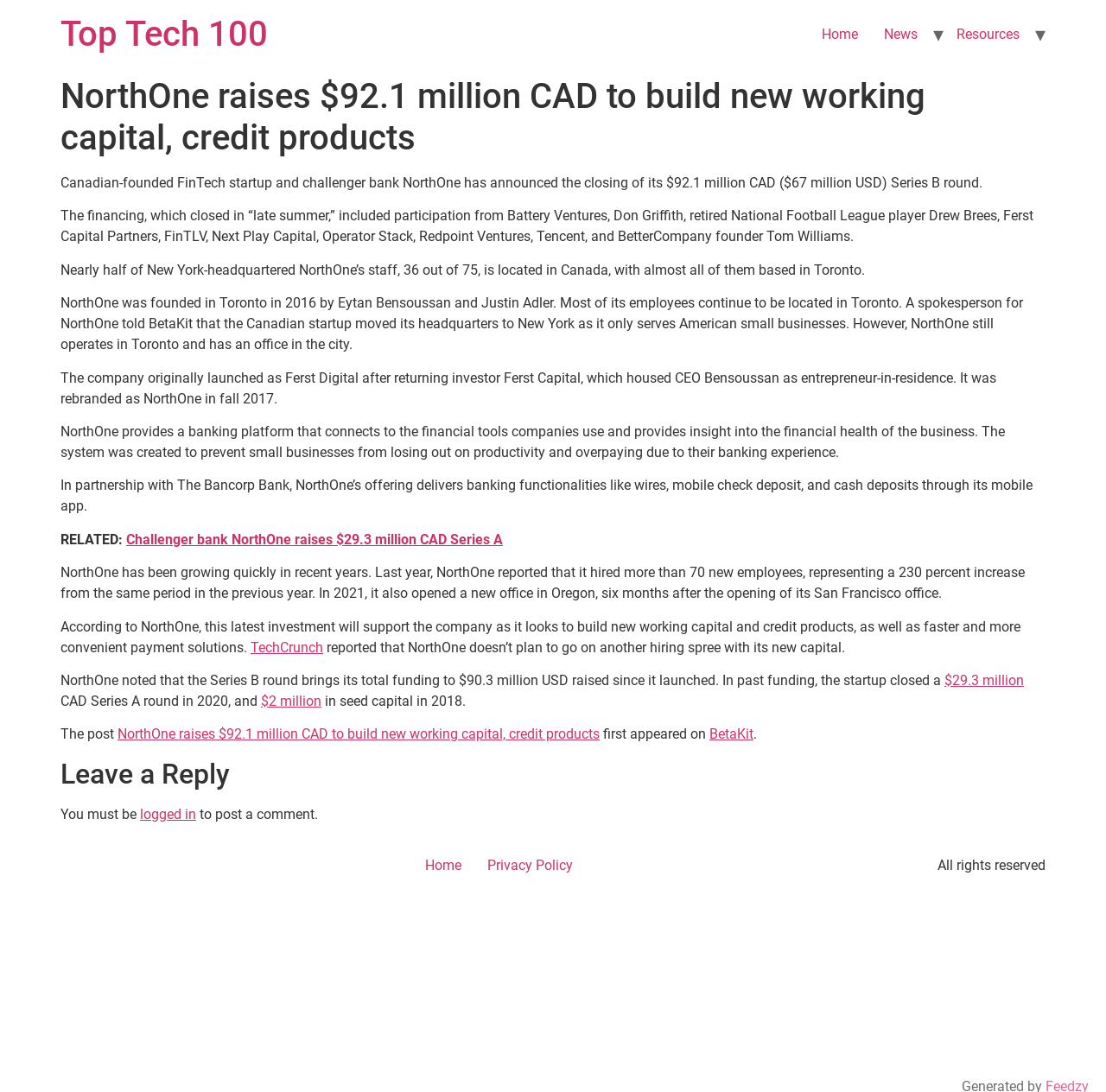Use a single word or phrase to answer the following:
What is the total funding raised by NorthOne since its launch?

$90.3 million USD